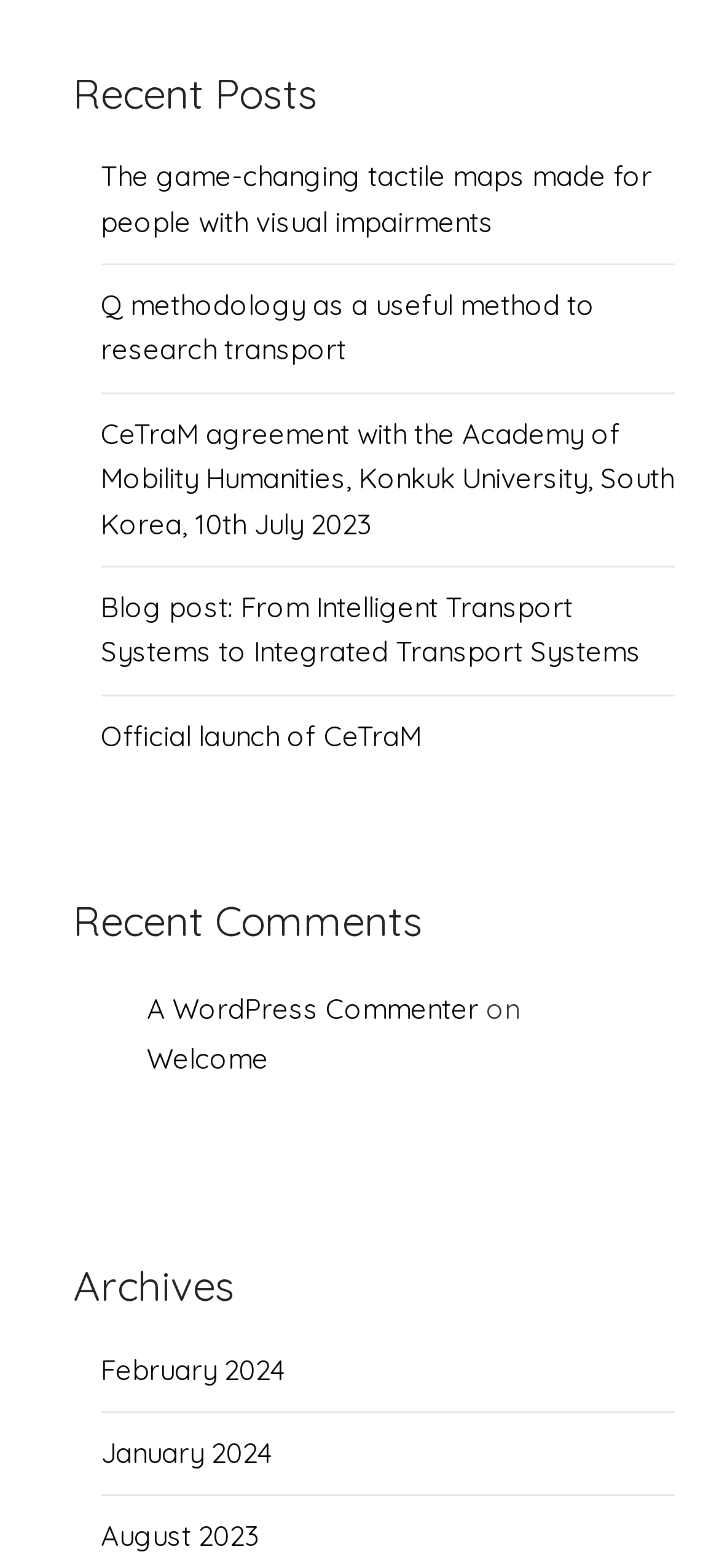Determine the bounding box coordinates for the clickable element to execute this instruction: "view recent posts". Provide the coordinates as four float numbers between 0 and 1, i.e., [left, top, right, bottom].

[0.101, 0.039, 0.899, 0.081]